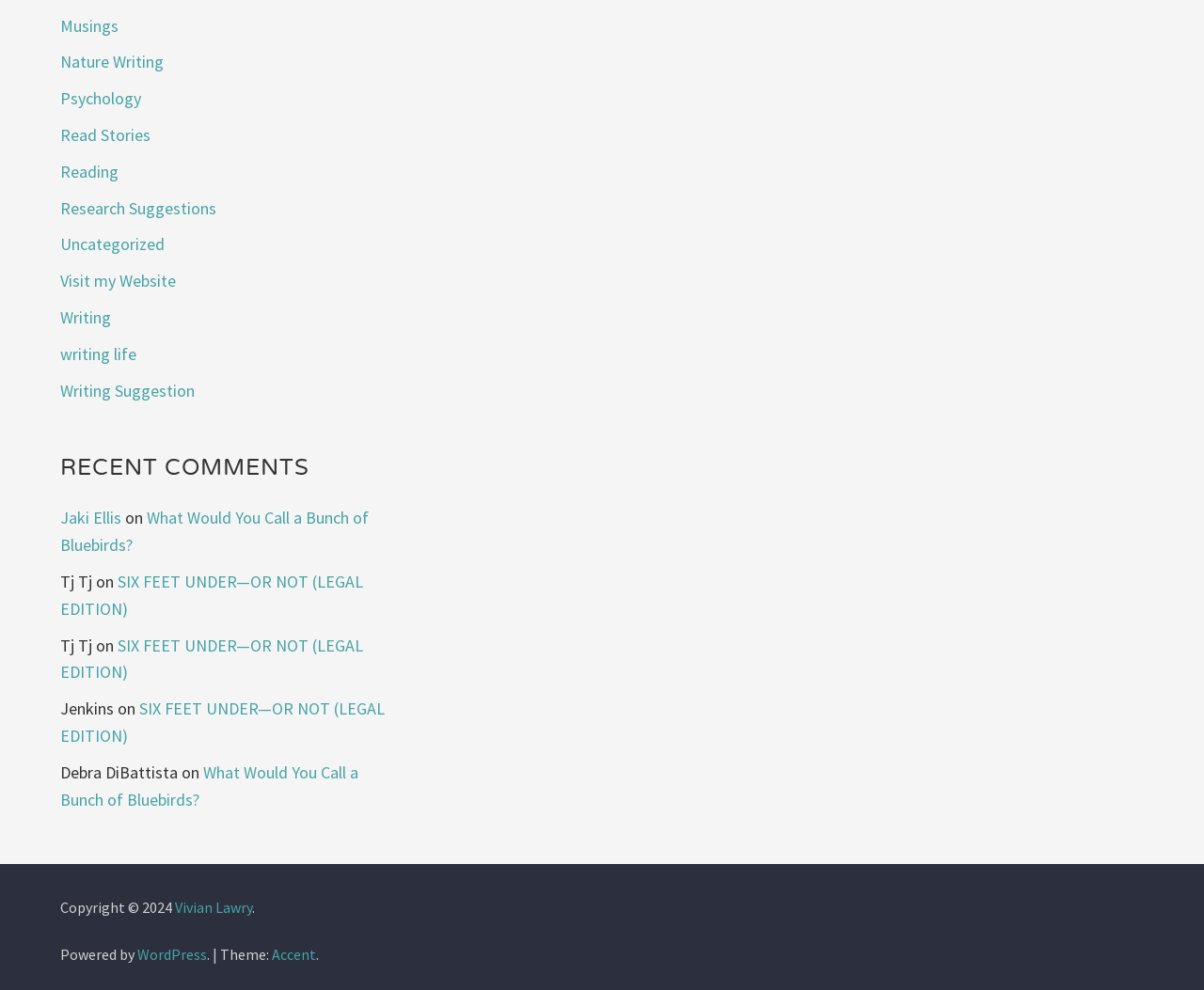Please identify the bounding box coordinates of the area that needs to be clicked to fulfill the following instruction: "Read the recent comment from Jaki Ellis."

[0.05, 0.512, 0.101, 0.534]